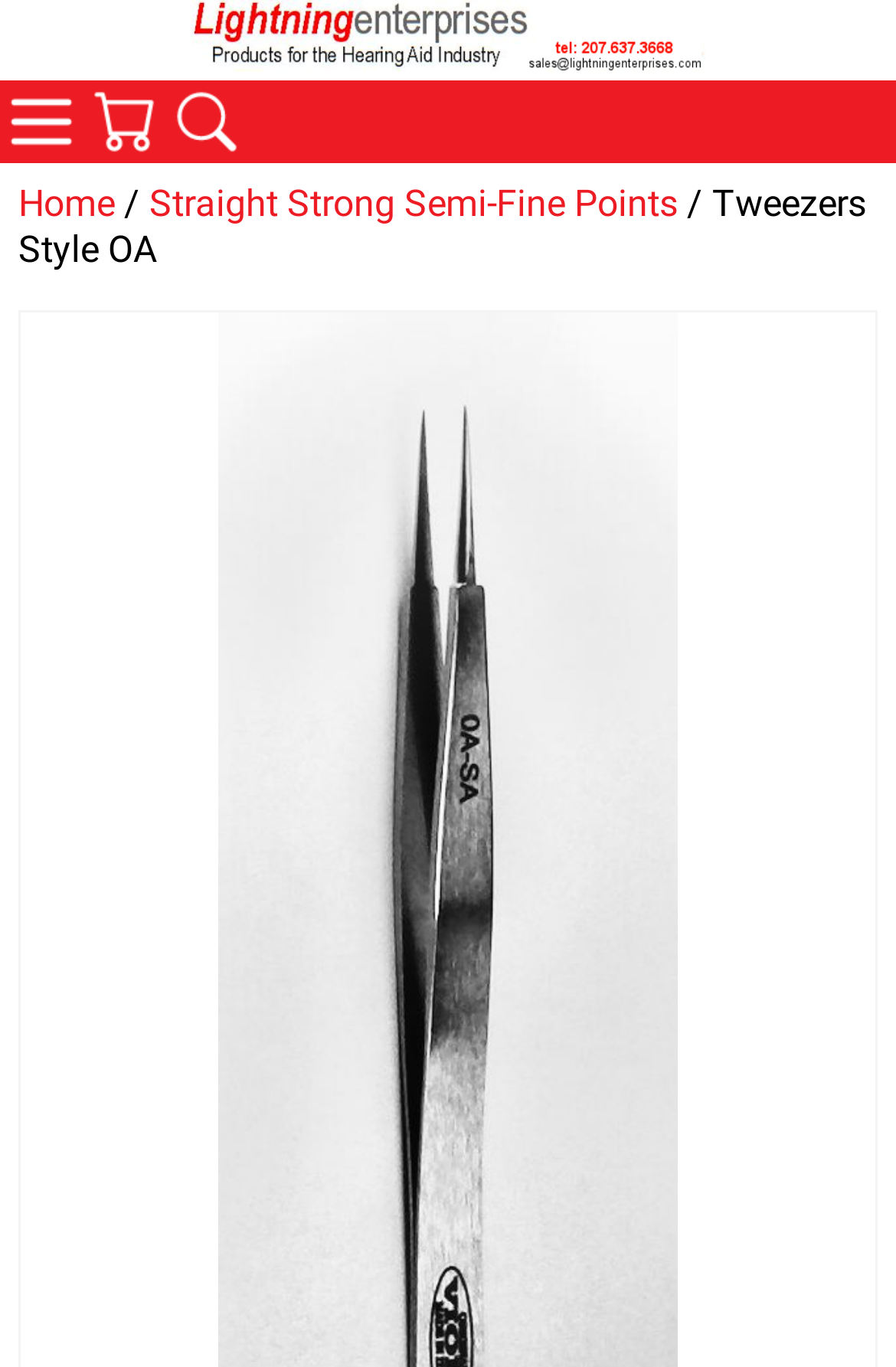What is the name of the product? Please answer the question using a single word or phrase based on the image.

Style OA Tweezers